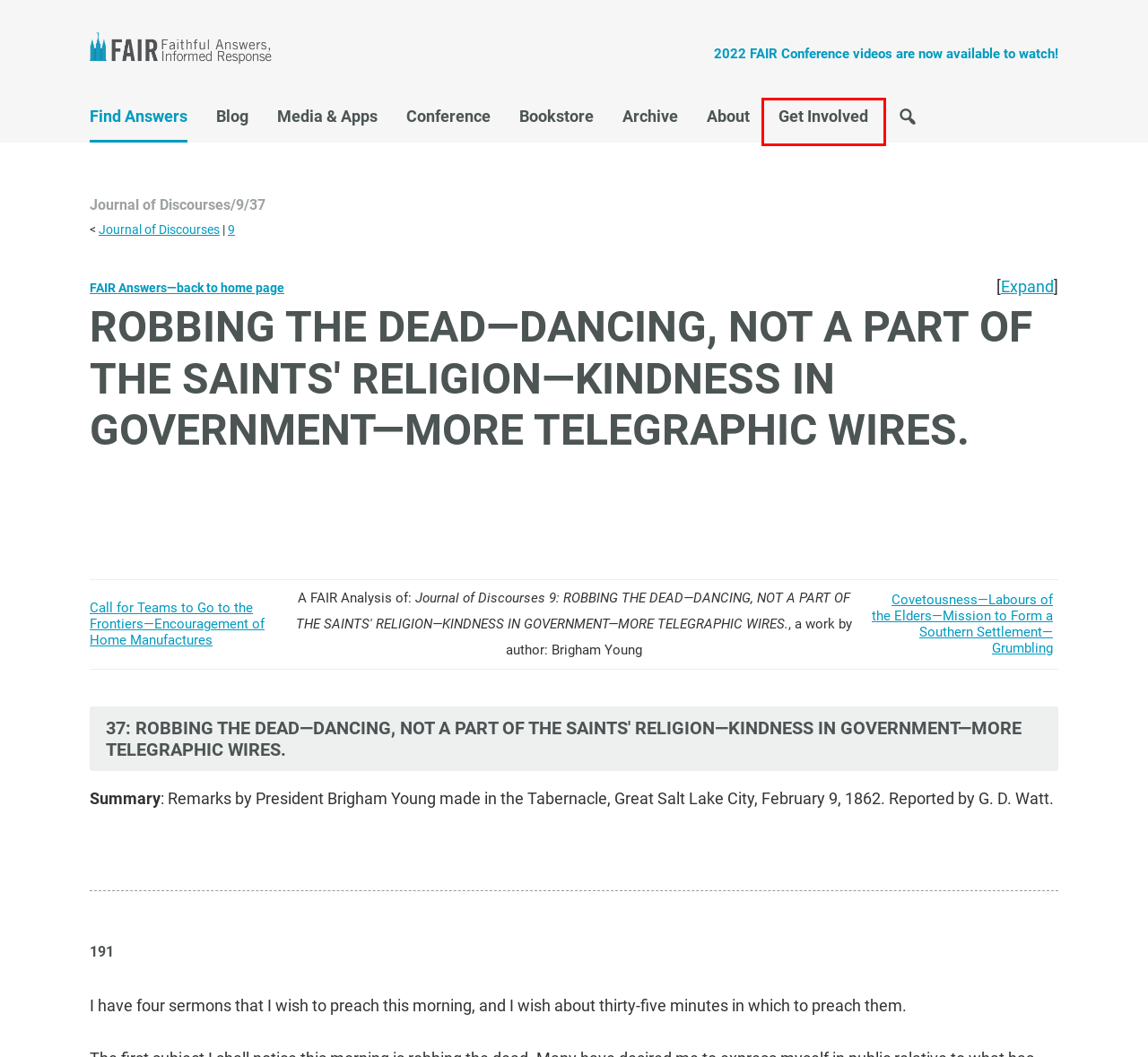You have a screenshot showing a webpage with a red bounding box highlighting an element. Choose the webpage description that best fits the new webpage after clicking the highlighted element. The descriptions are:
A. Find Answers - FAIR
B. Media & Apps - FAIR
C. Blog - FAIR
D. Archive - FAIR
E. FAIR Conference - FAIR
F. About FAIR - FAIR
G. FAIR – Faithful Answers to Criticisms of The Church of Jesus Christ
H. Get Involved - FAIR

H